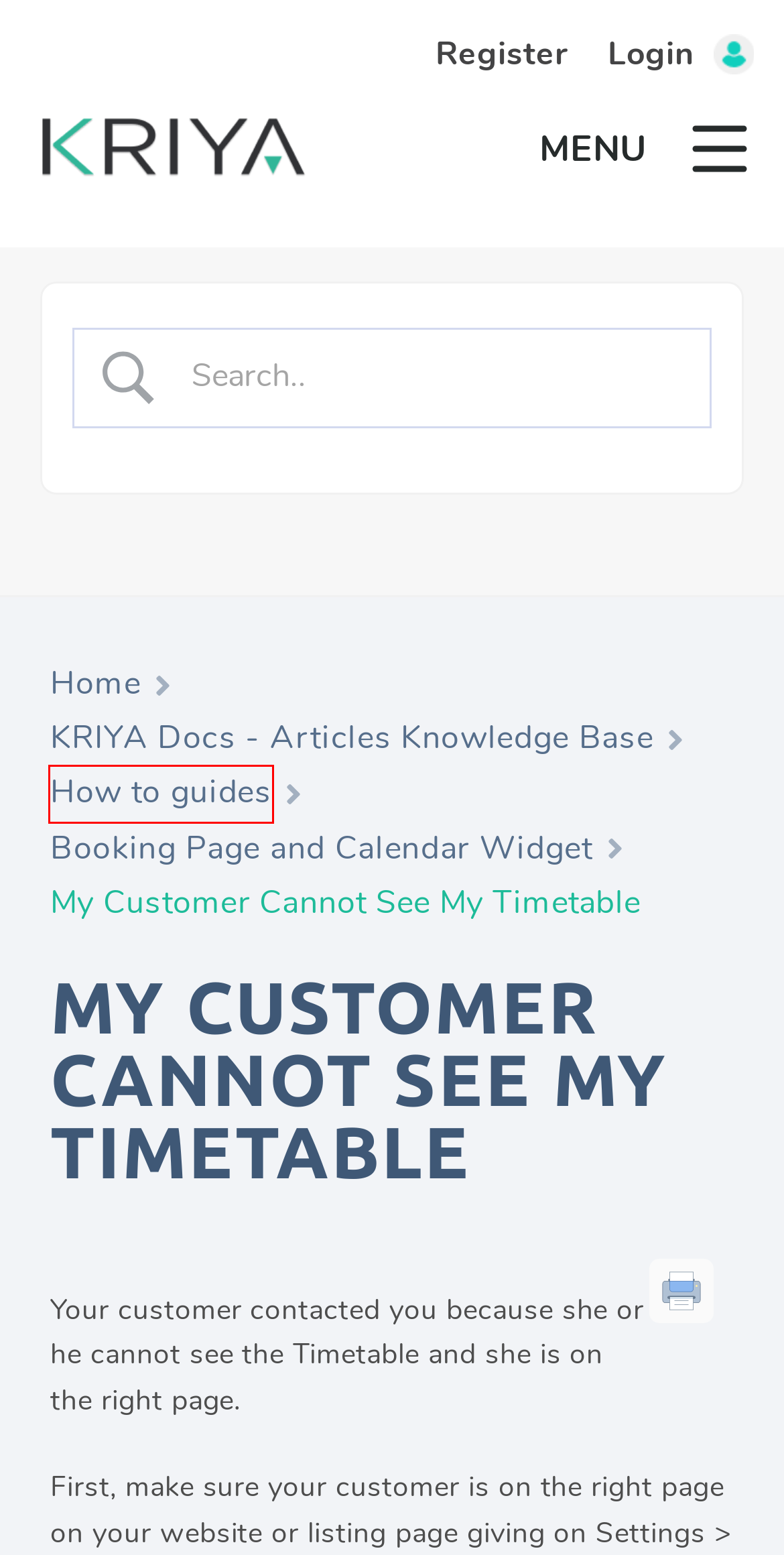You are provided with a screenshot of a webpage containing a red rectangle bounding box. Identify the webpage description that best matches the new webpage after the element in the bounding box is clicked. Here are the potential descriptions:
A. KRIYA Cost-Effective Online Booking System / Software for Yoga, Pilates, Bootcamps
B. Terms of Use
C. Register for KRIYA Software Online Booking System
D. KRIYA Docs - Articles Knowledge Base - KRIYA Online Booking System & Scheduling Software
E. Schedule and Timetable
F. BetterDocs - Best Documentation & Knowledge Base Solution for WordPress - No# 1
G. How to guides - KRIYA Online Booking System & Scheduling Software
H. Booking Page and Calendar Widget - KRIYA Online Booking System & Scheduling Software

G